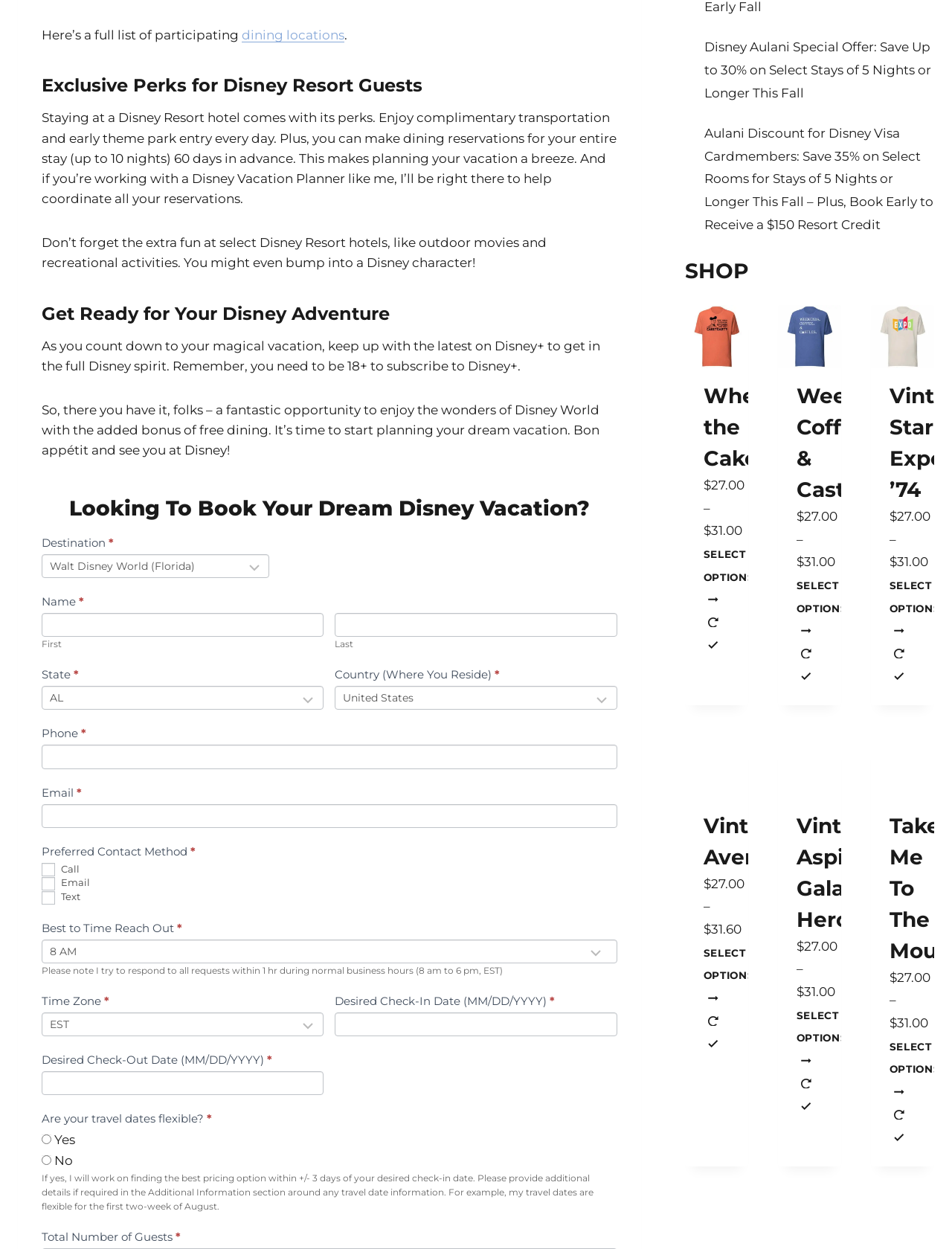Locate the bounding box coordinates of the element to click to perform the following action: 'Enter your first name'. The coordinates should be given as four float values between 0 and 1, in the form of [left, top, right, bottom].

[0.044, 0.491, 0.34, 0.51]